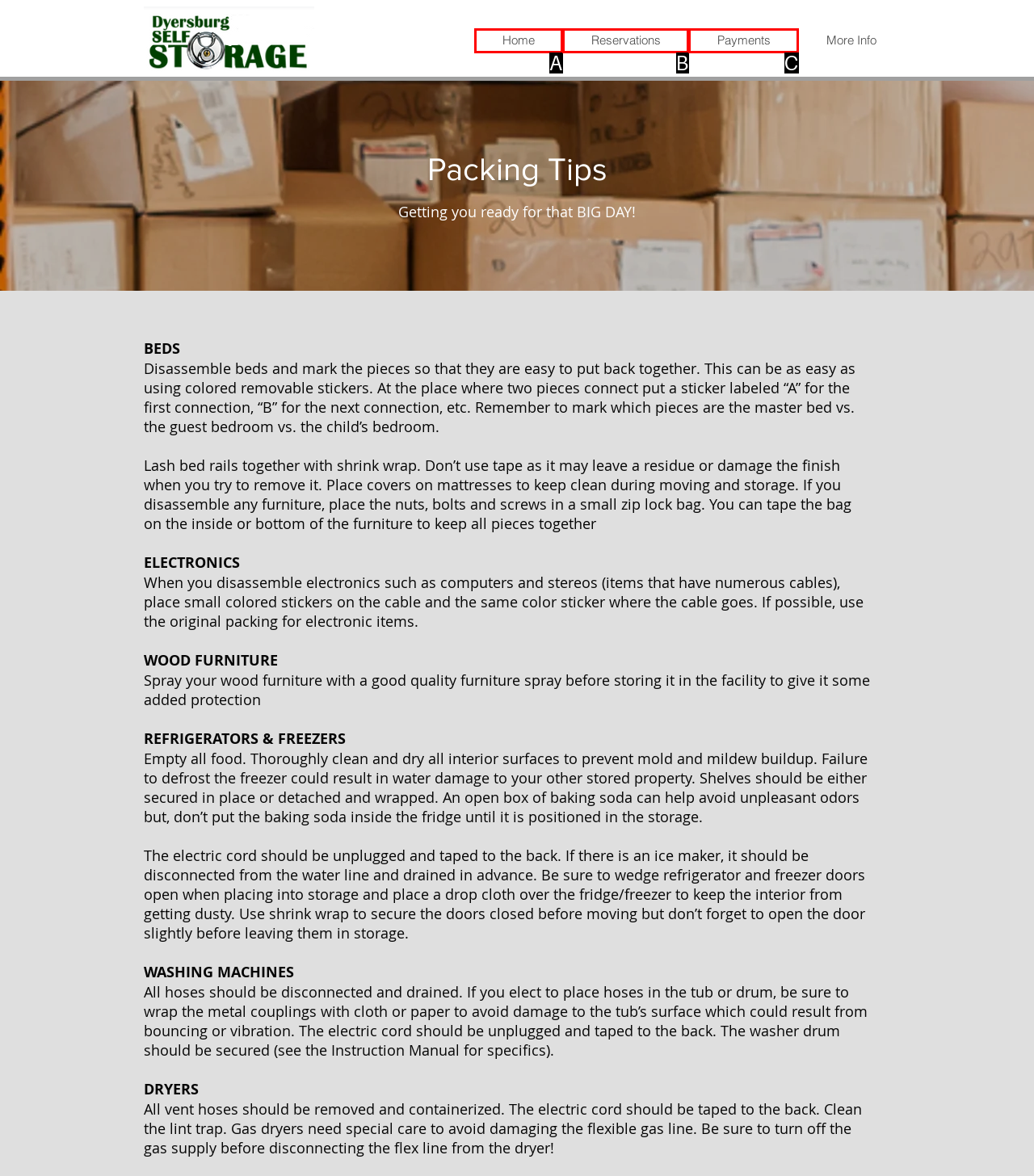Select the letter from the given choices that aligns best with the description: Home. Reply with the specific letter only.

A